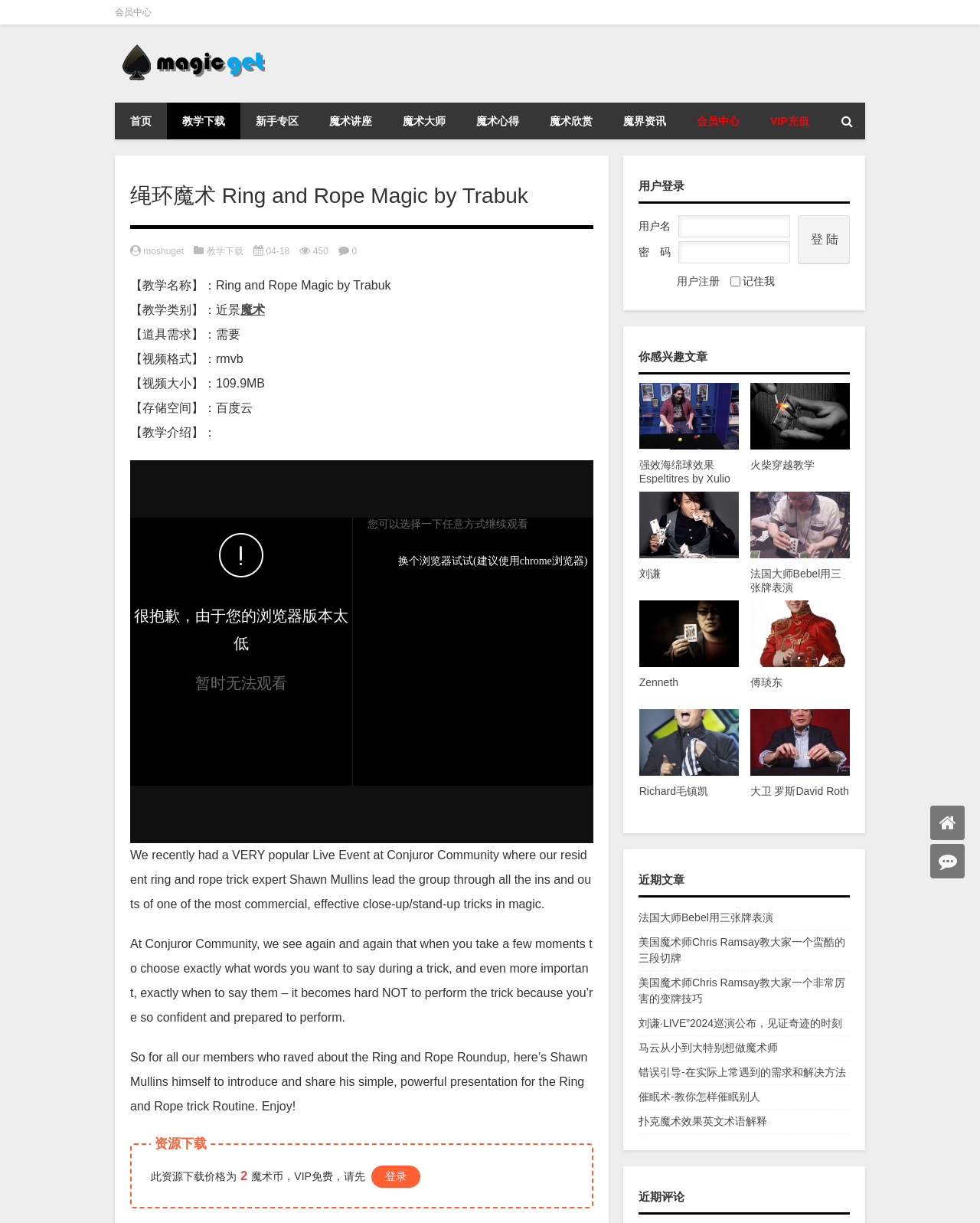Please locate the bounding box coordinates for the element that should be clicked to achieve the following instruction: "view the '用户登录' page". Ensure the coordinates are given as four float numbers between 0 and 1, i.e., [left, top, right, bottom].

[0.652, 0.14, 0.867, 0.167]